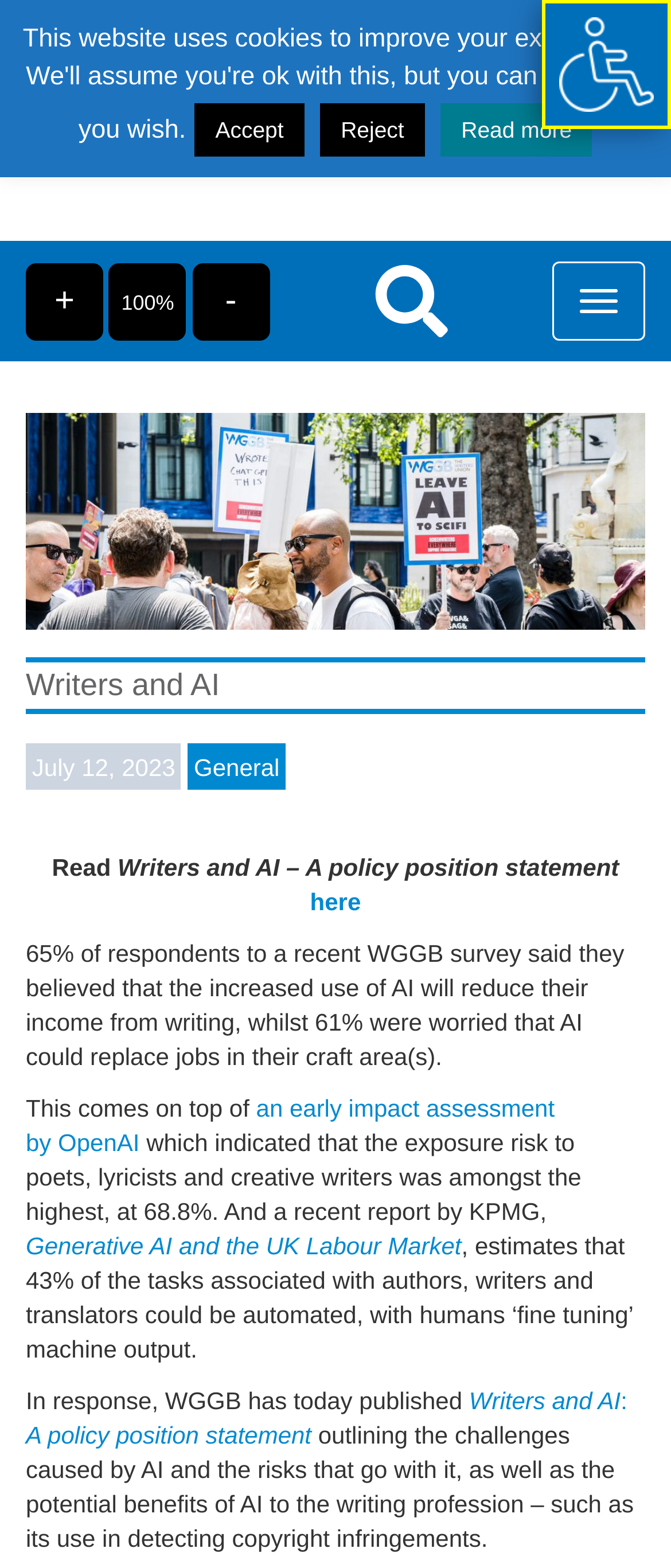What is one potential benefit of AI to the writing profession?
Observe the image and answer the question with a one-word or short phrase response.

Detecting copyright infringements